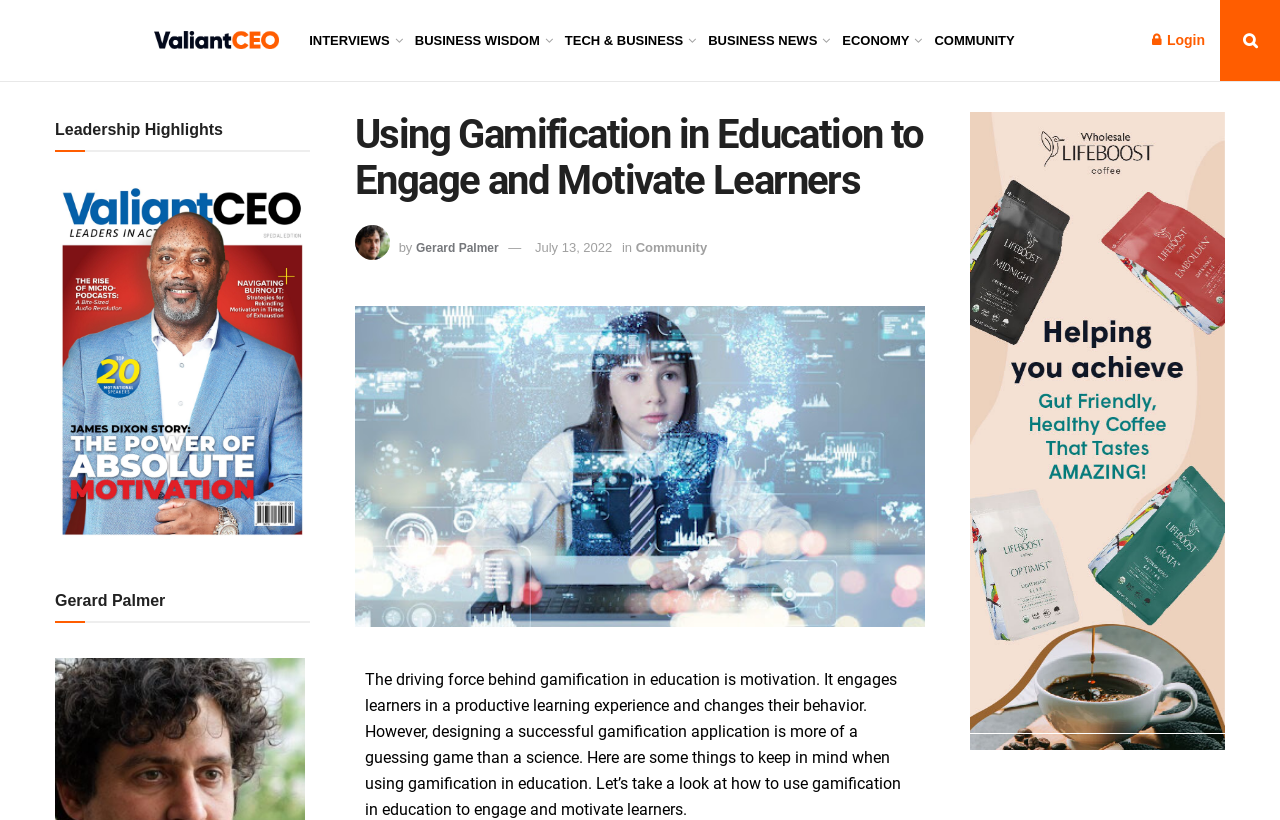Provide the bounding box coordinates of the HTML element described by the text: "July 13, 2022".

[0.418, 0.292, 0.478, 0.31]